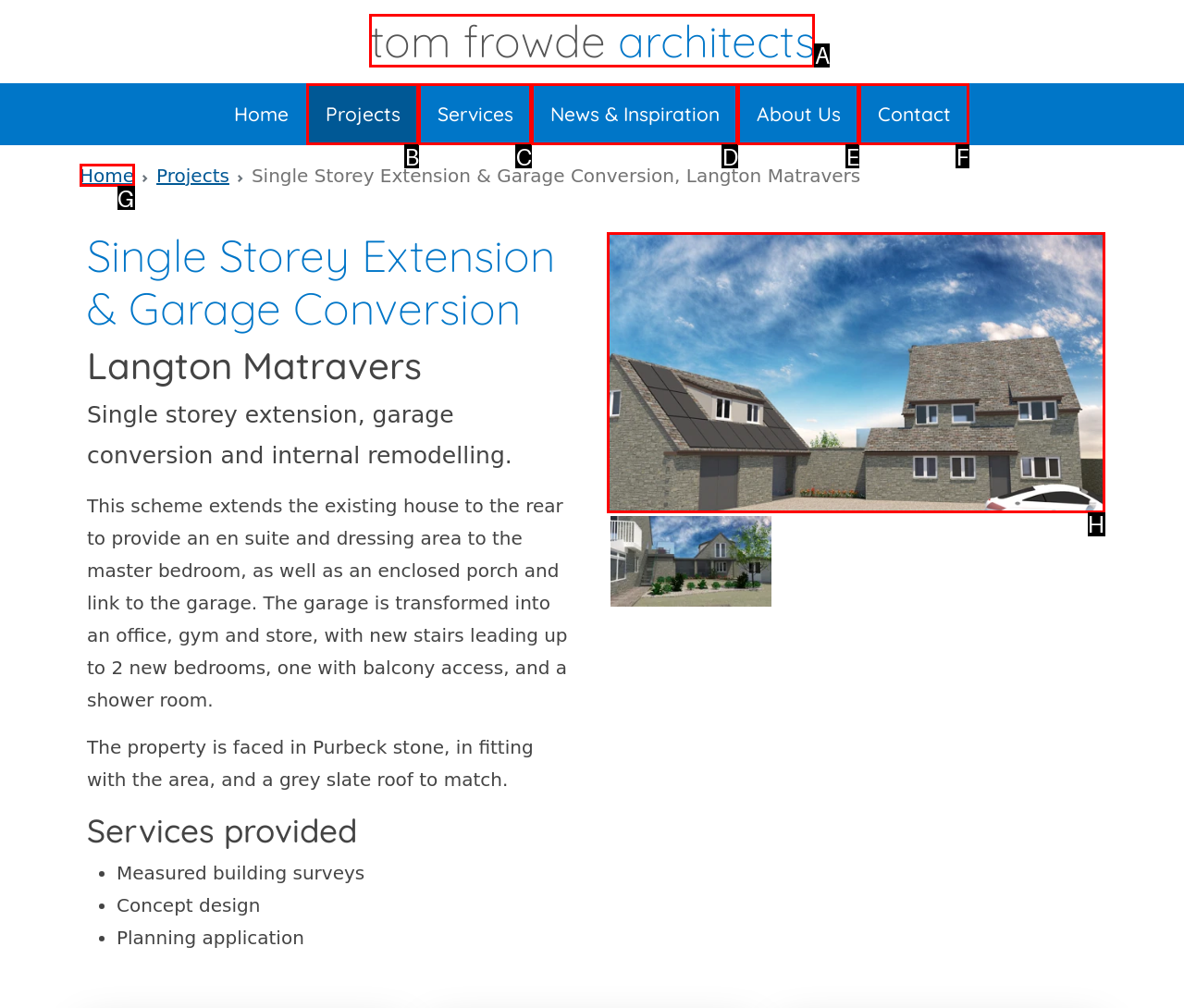What letter corresponds to the UI element described here: Tom Frowde Architects
Reply with the letter from the options provided.

A